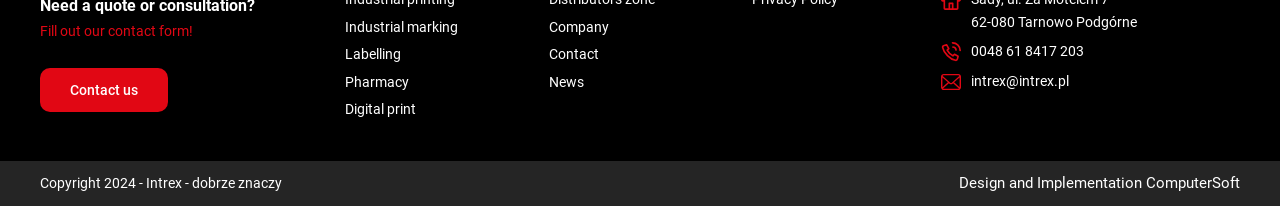Find the bounding box of the element with the following description: "namecheap Voucher code". The coordinates must be four float numbers between 0 and 1, formatted as [left, top, right, bottom].

None